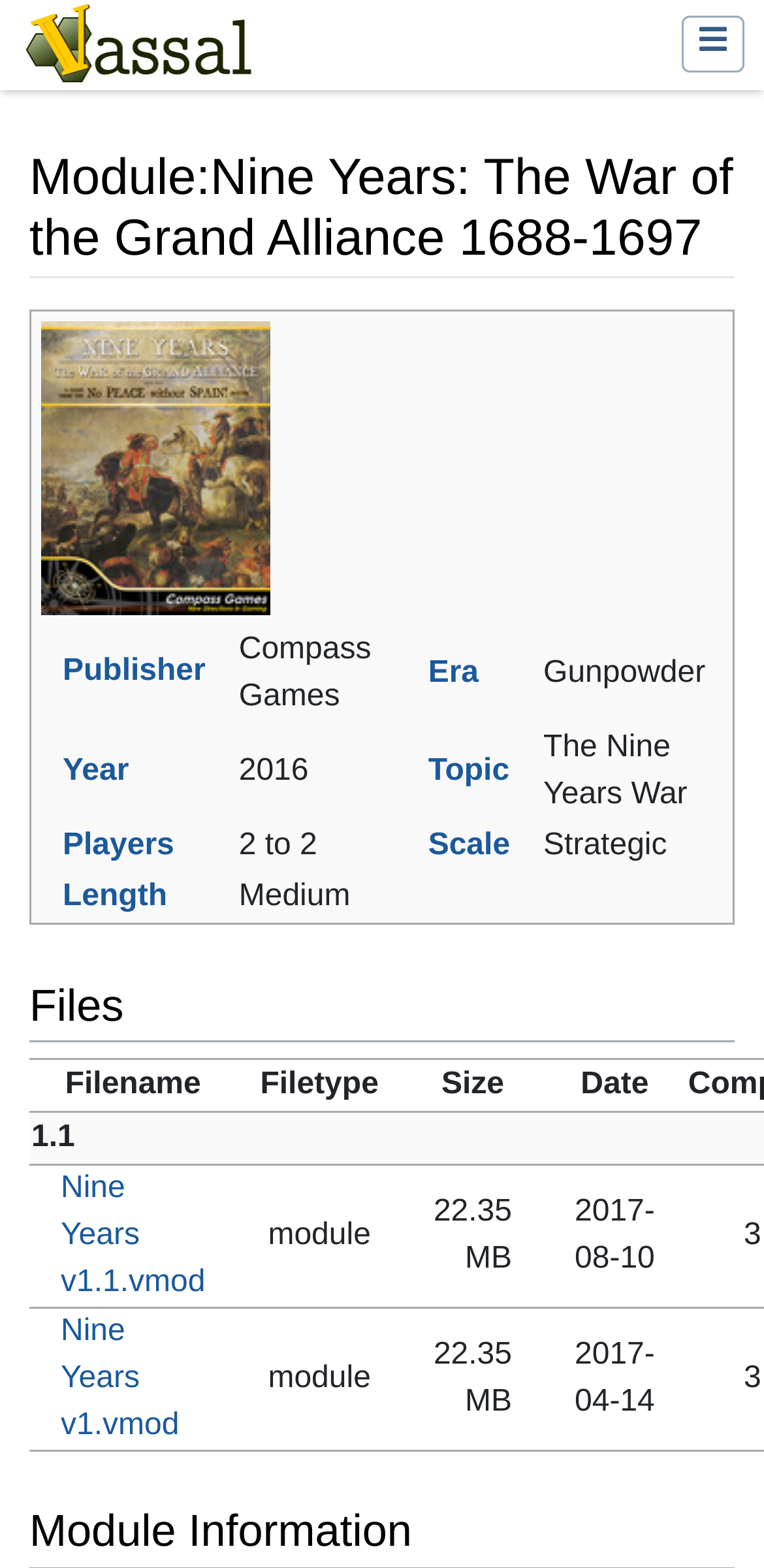Locate the bounding box coordinates of the element to click to perform the following action: 'Sort by Publisher'. The coordinates should be given as four float values between 0 and 1, in the form of [left, top, right, bottom].

[0.041, 0.399, 0.31, 0.461]